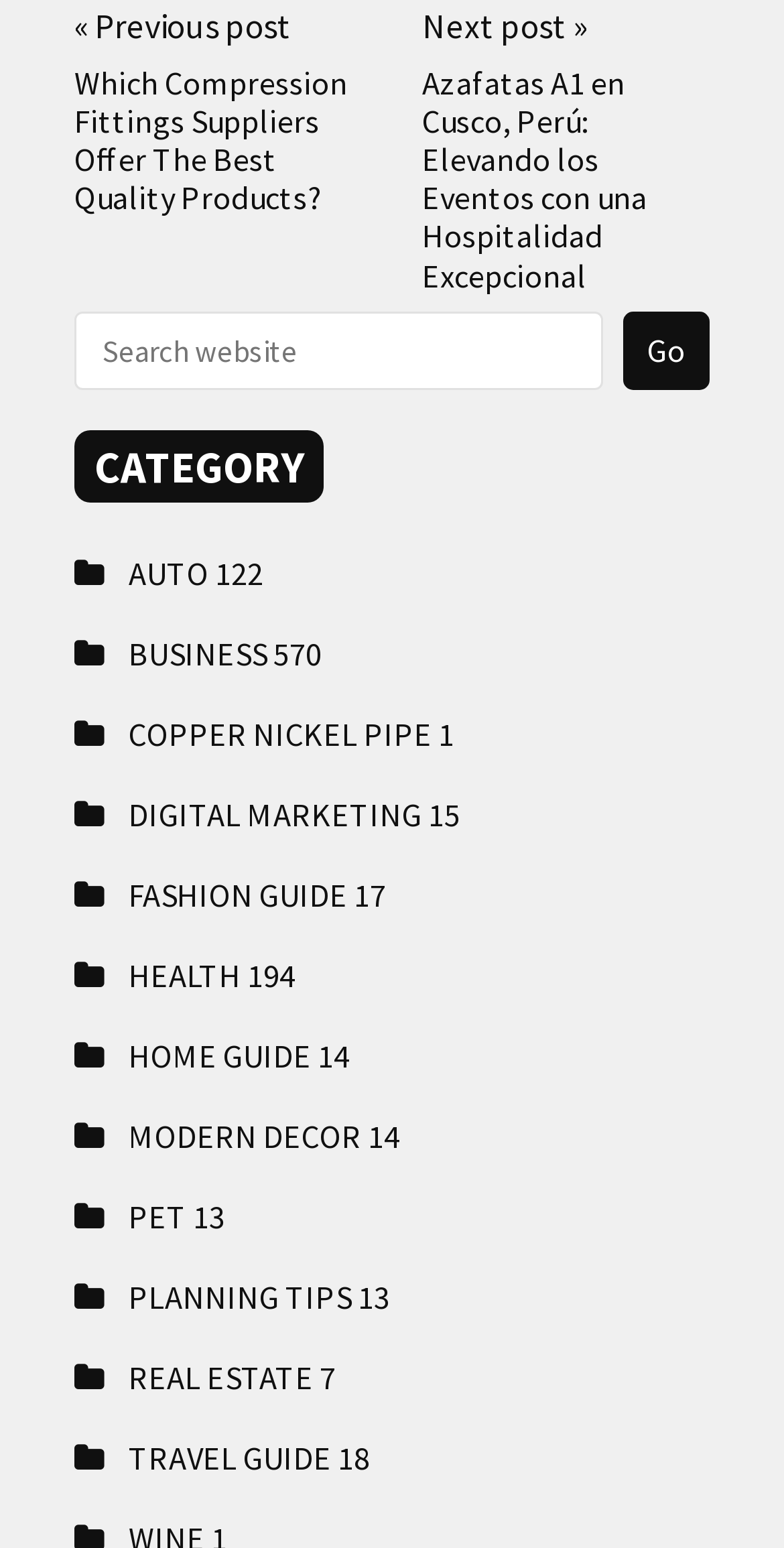Predict the bounding box coordinates for the UI element described as: "Business 570". The coordinates should be four float numbers between 0 and 1, presented as [left, top, right, bottom].

[0.095, 0.396, 0.905, 0.448]